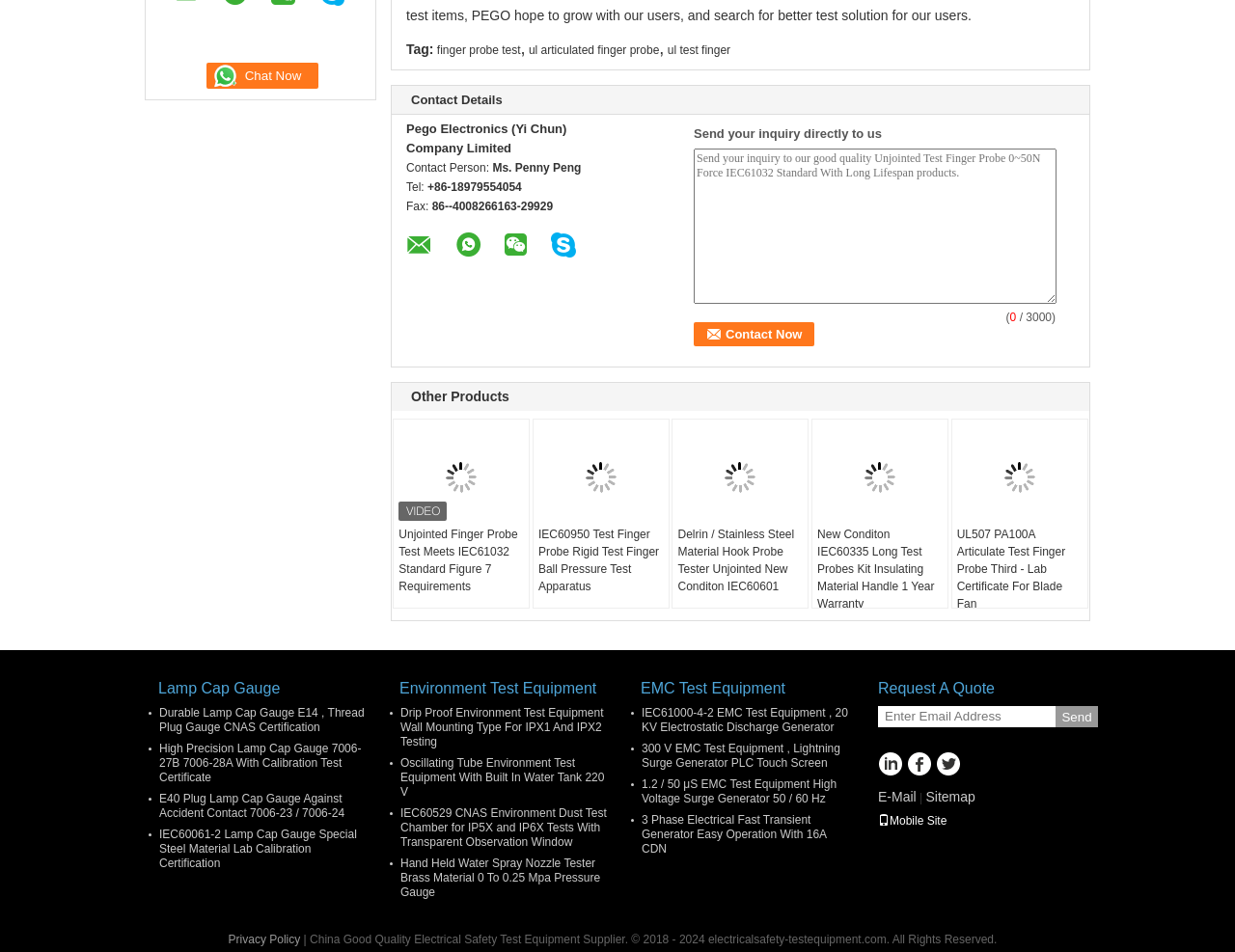What is the email address of the company? Analyze the screenshot and reply with just one word or a short phrase.

Not provided